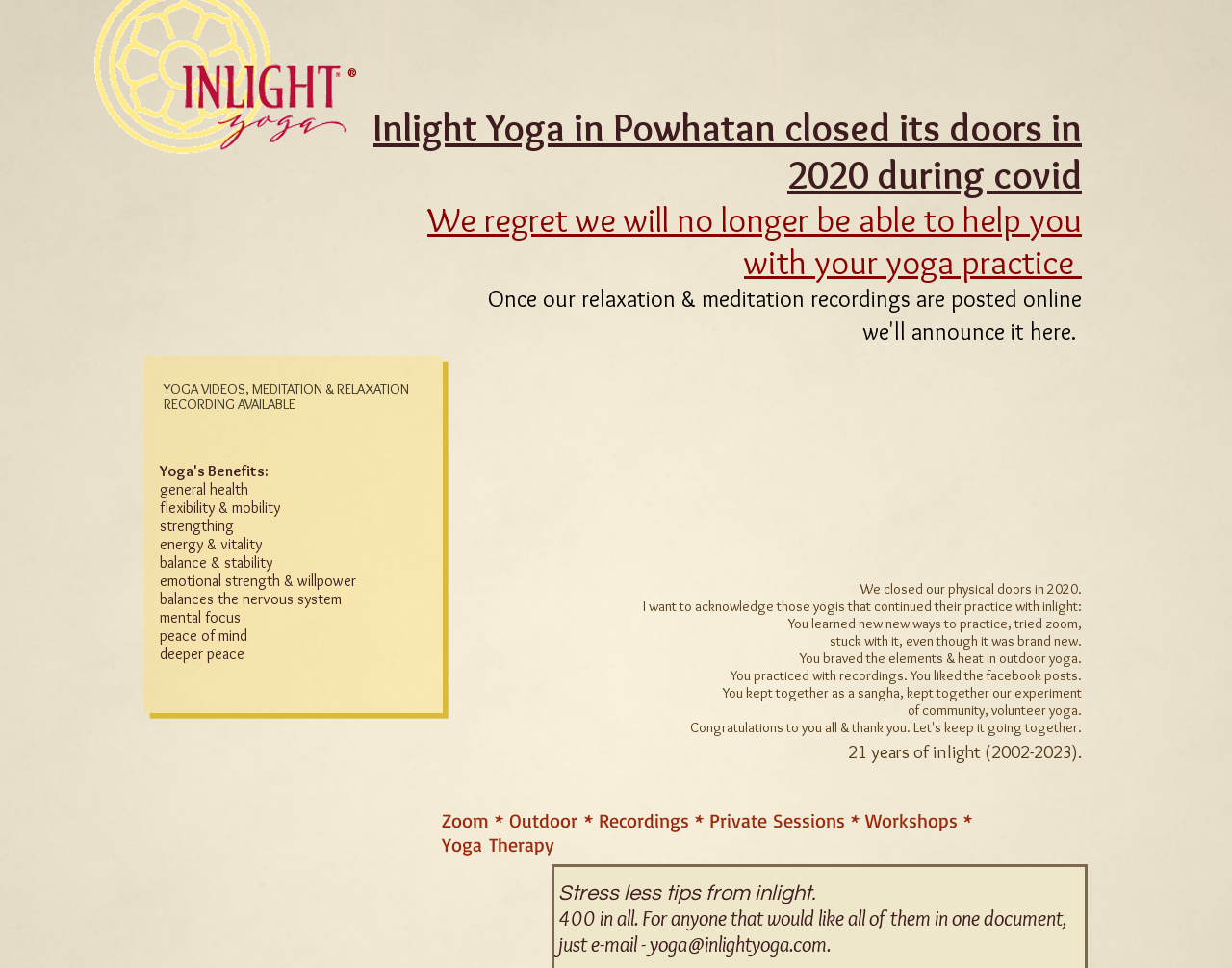Answer the question with a brief word or phrase:
What types of yoga practices are mentioned on the page?

Yoga Videos, Meditation, Relaxation